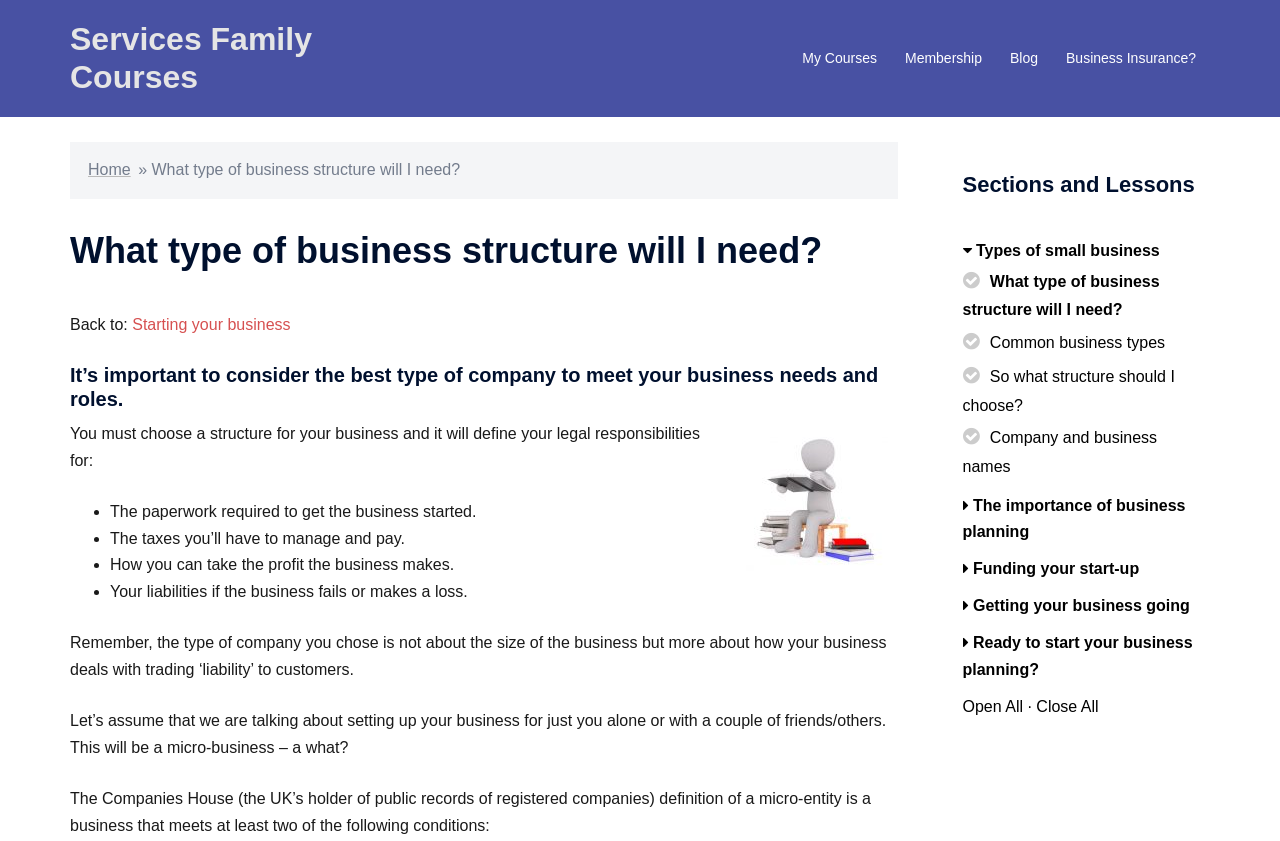Locate the UI element described as follows: "Starting your business". Return the bounding box coordinates as four float numbers between 0 and 1 in the order [left, top, right, bottom].

[0.103, 0.376, 0.227, 0.396]